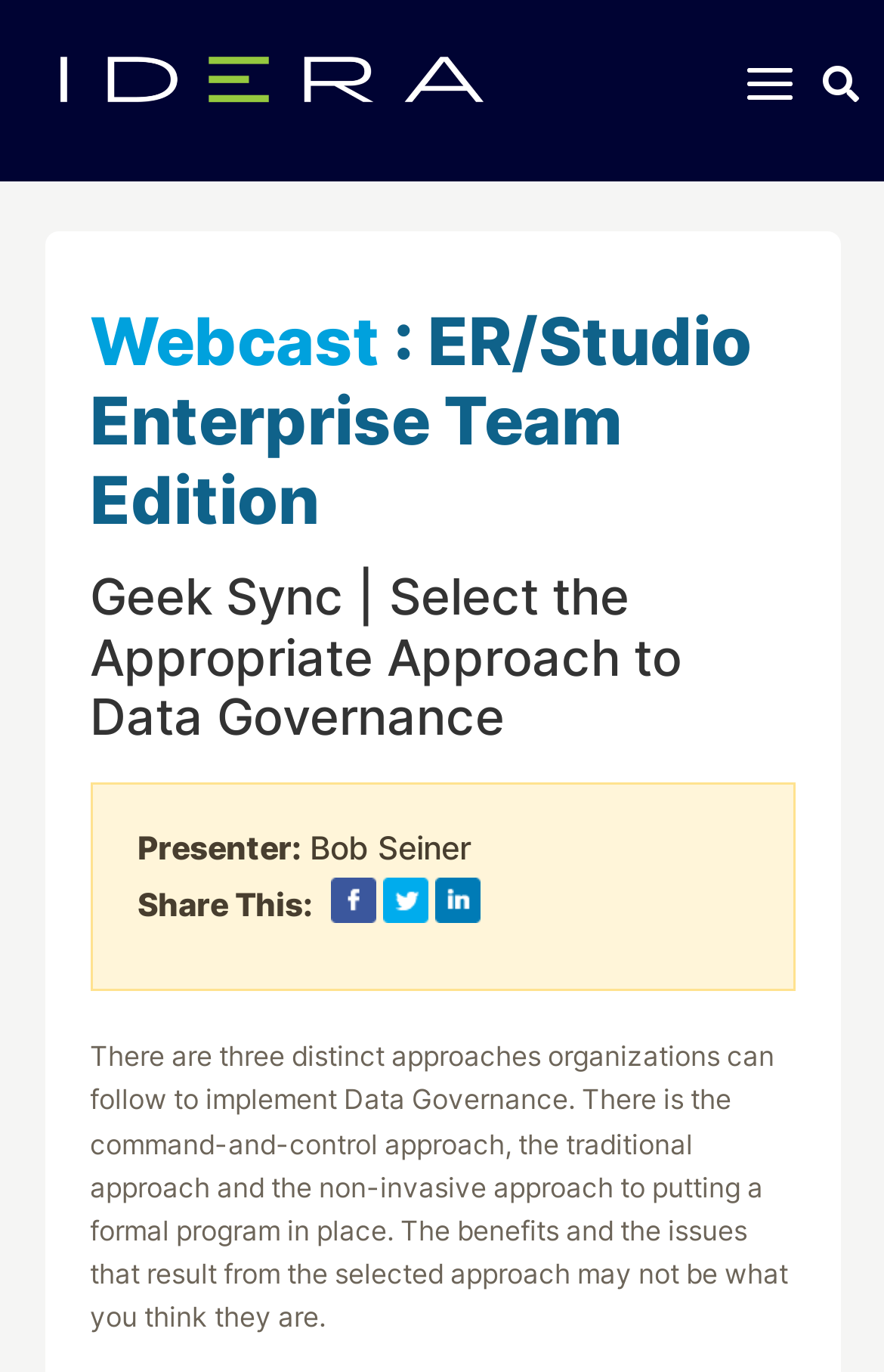Find the bounding box of the UI element described as follows: "alt="facebook"".

[0.373, 0.65, 0.432, 0.678]